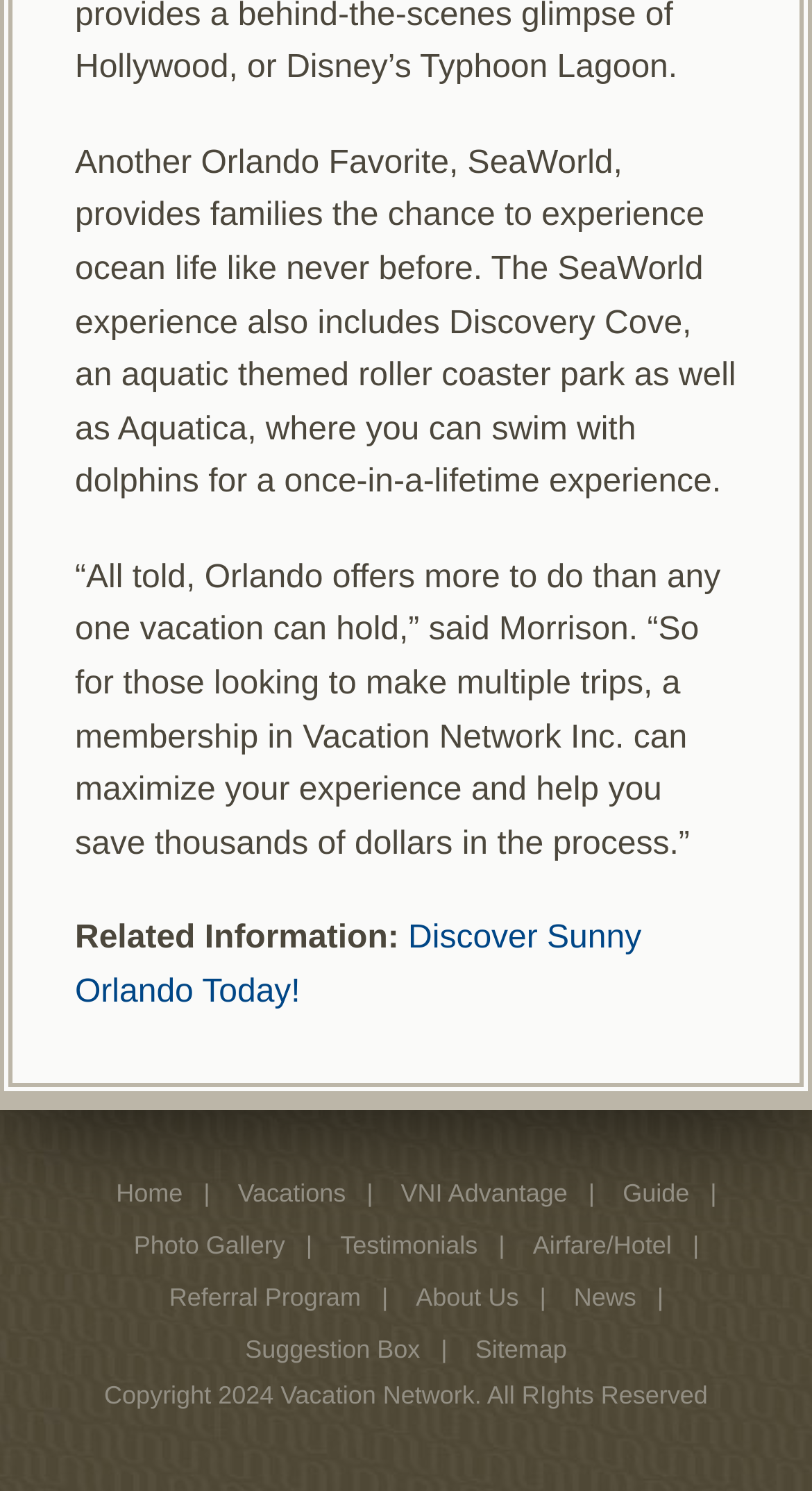Determine the bounding box coordinates of the clickable area required to perform the following instruction: "Go to 'Home' page". The coordinates should be represented as four float numbers between 0 and 1: [left, top, right, bottom].

[0.143, 0.79, 0.225, 0.81]